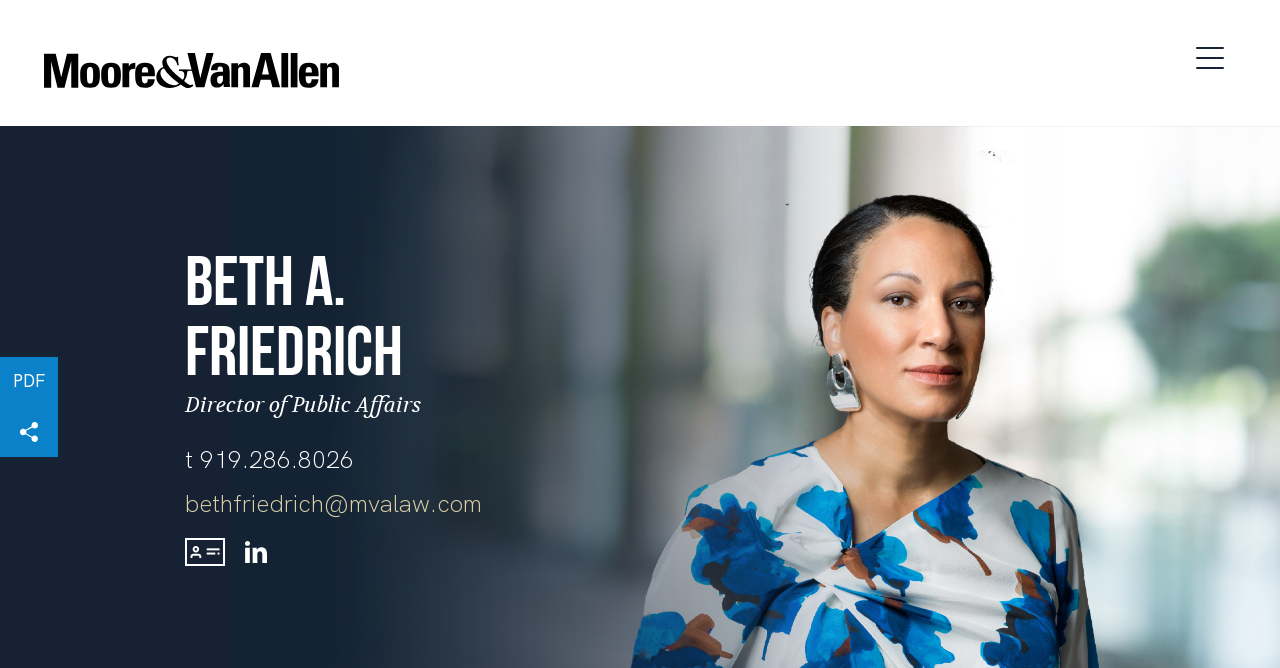Specify the bounding box coordinates of the area to click in order to follow the given instruction: "Go to main content."

[0.377, 0.007, 0.5, 0.073]